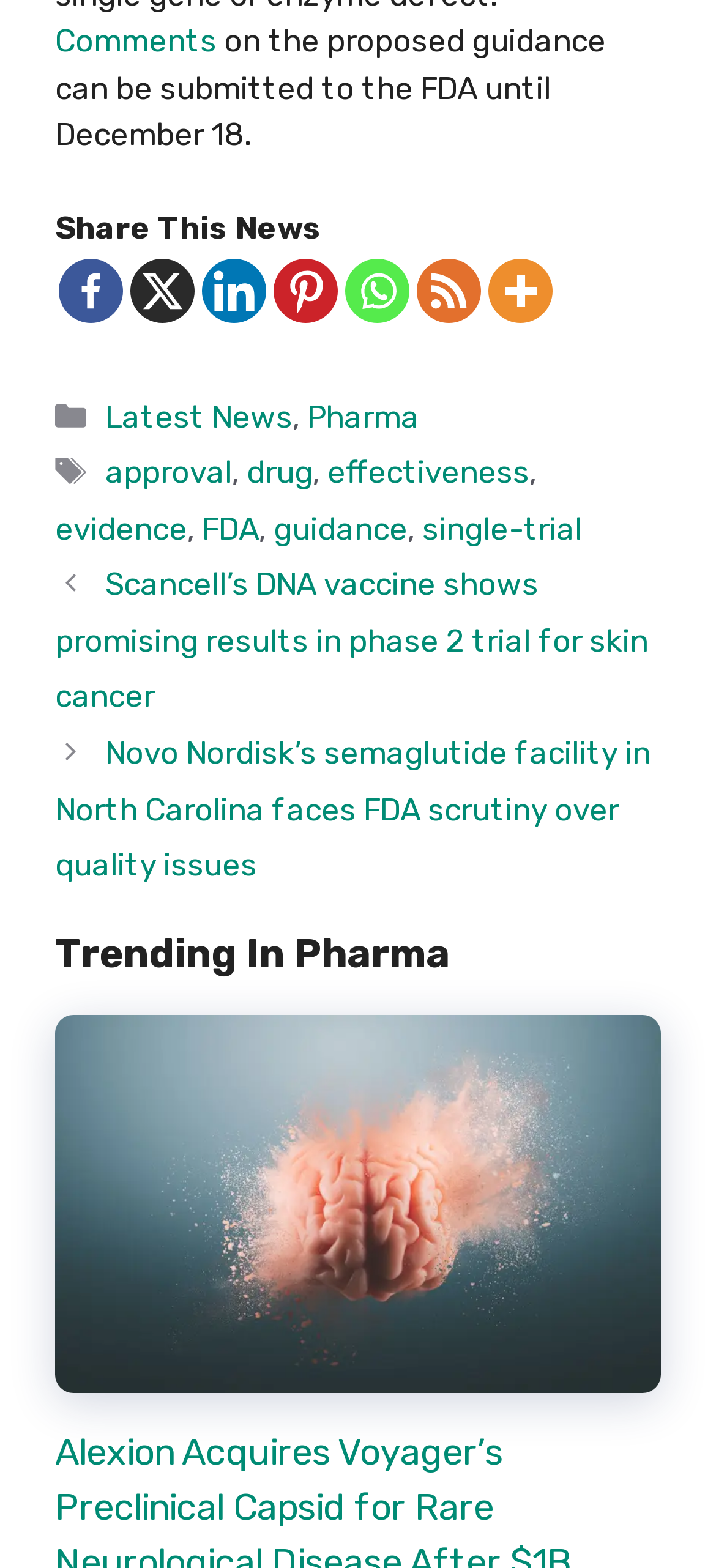Please examine the image and provide a detailed answer to the question: What is the deadline for submitting comments on the proposed guidance?

I found the answer by looking at the StaticText element with the text 'on the proposed guidance can be submitted to the FDA until December 18.' which provides the deadline for submitting comments.